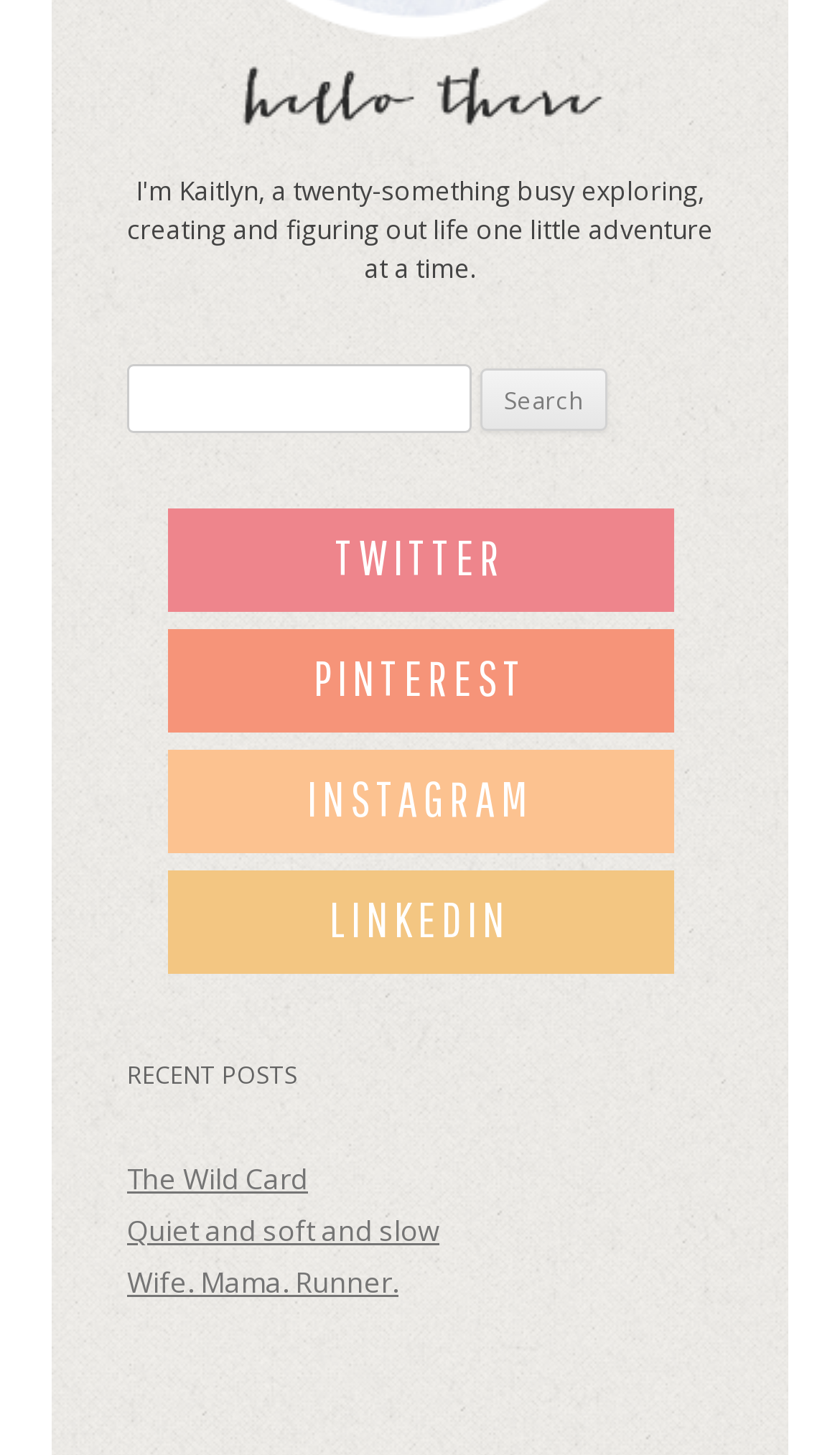What is the function of the button next to the textbox?
Please give a detailed and elaborate answer to the question based on the image.

The button is labeled 'Search' and is located next to the textbox, suggesting that its function is to submit the search query entered in the textbox.